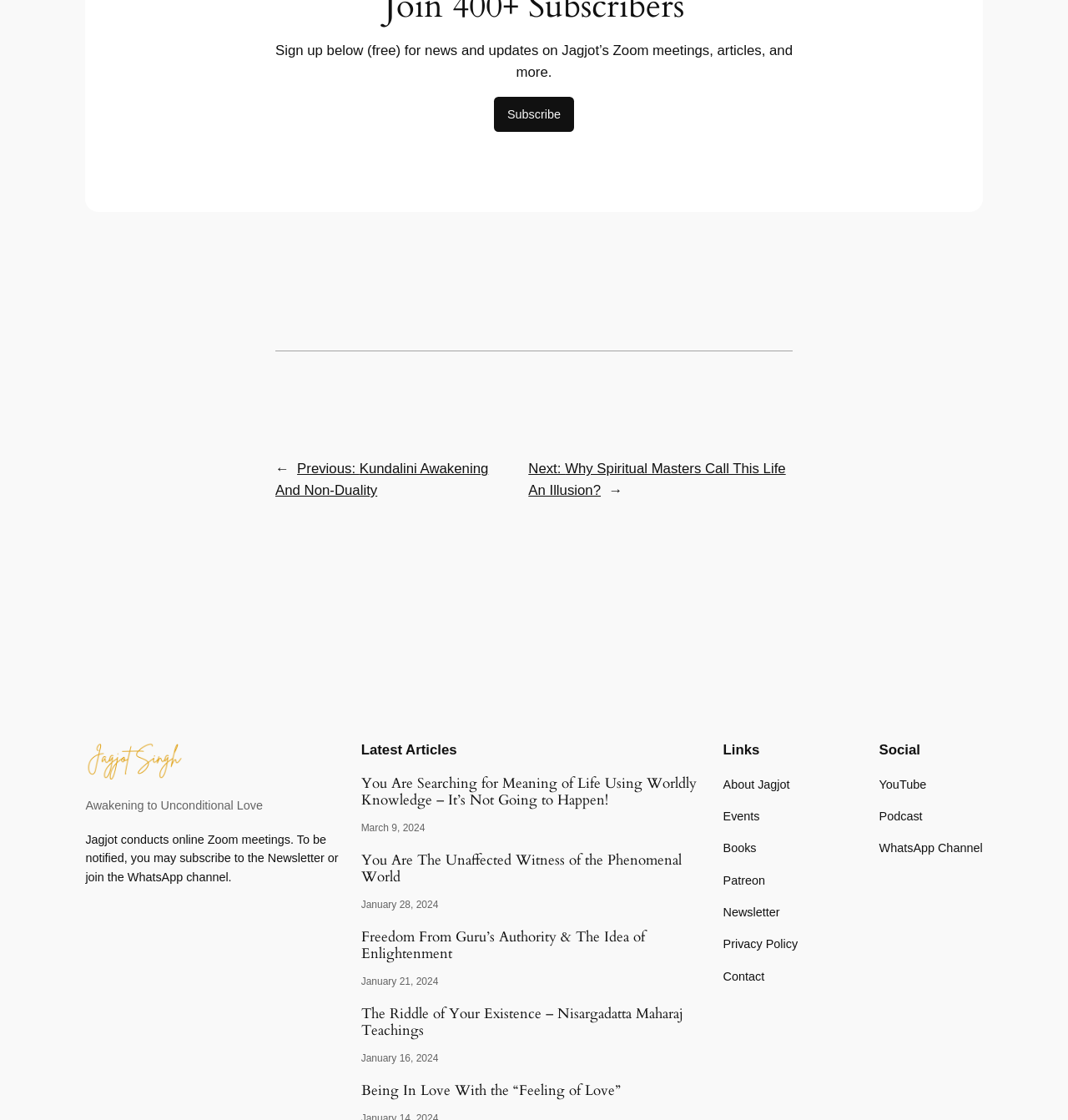What is the purpose of the 'Subscribe' link?
Based on the image content, provide your answer in one word or a short phrase.

To receive news and updates